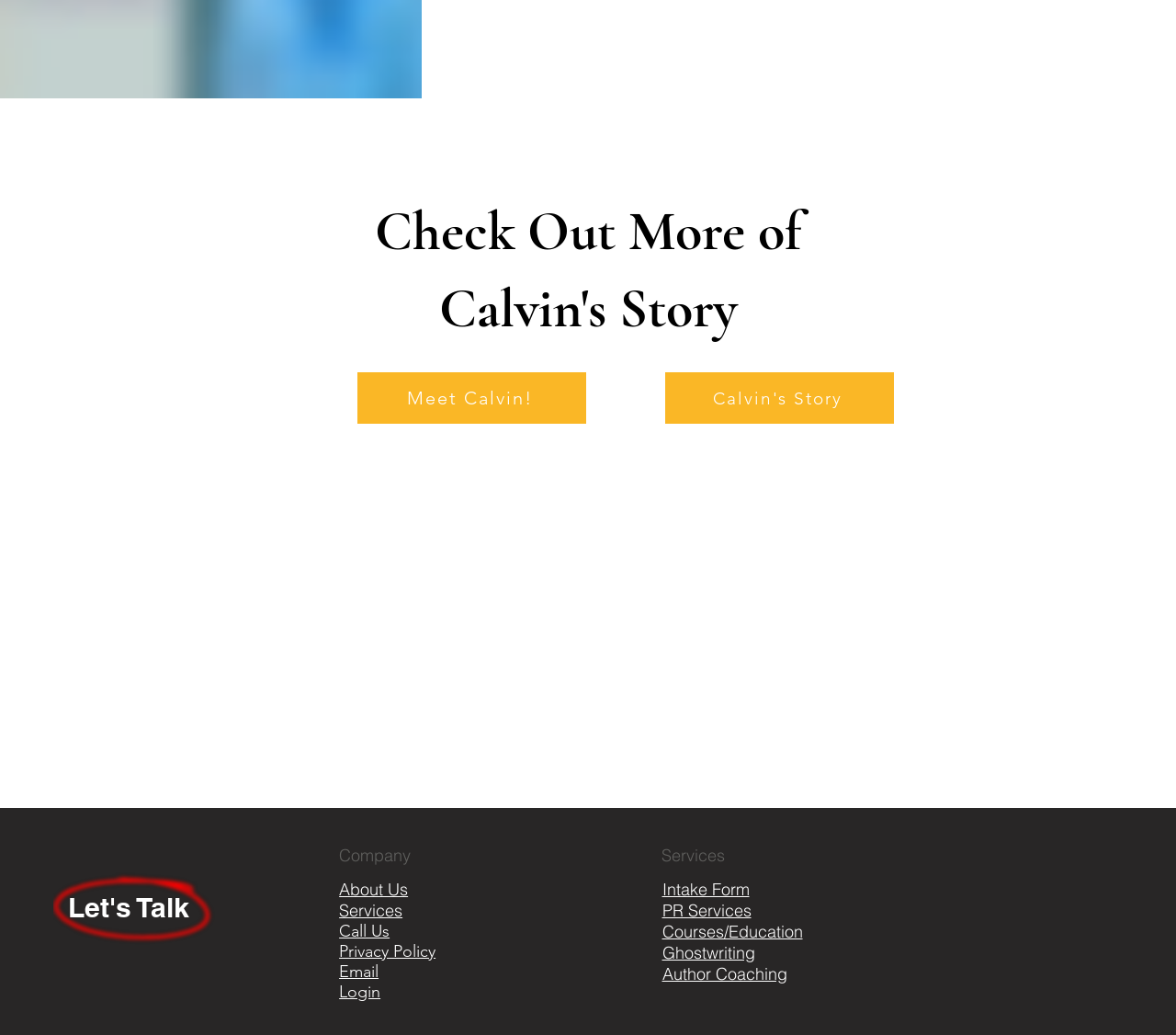What is the purpose of the 'Click Here' link?
Based on the image content, provide your answer in one word or a short phrase.

To start a literary journey